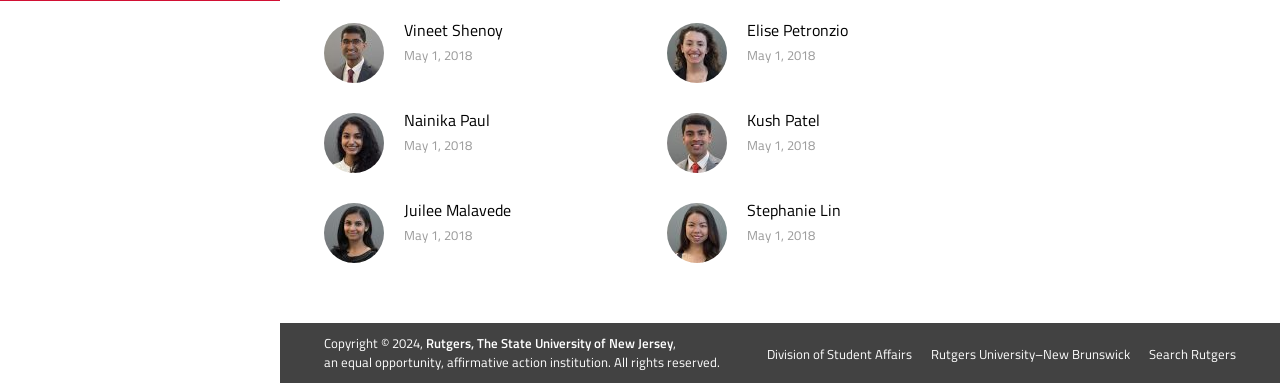Determine the bounding box coordinates for the clickable element required to fulfill the instruction: "Explore the page on HOW TO WRITE DIALOGUE". Provide the coordinates as four float numbers between 0 and 1, i.e., [left, top, right, bottom].

None